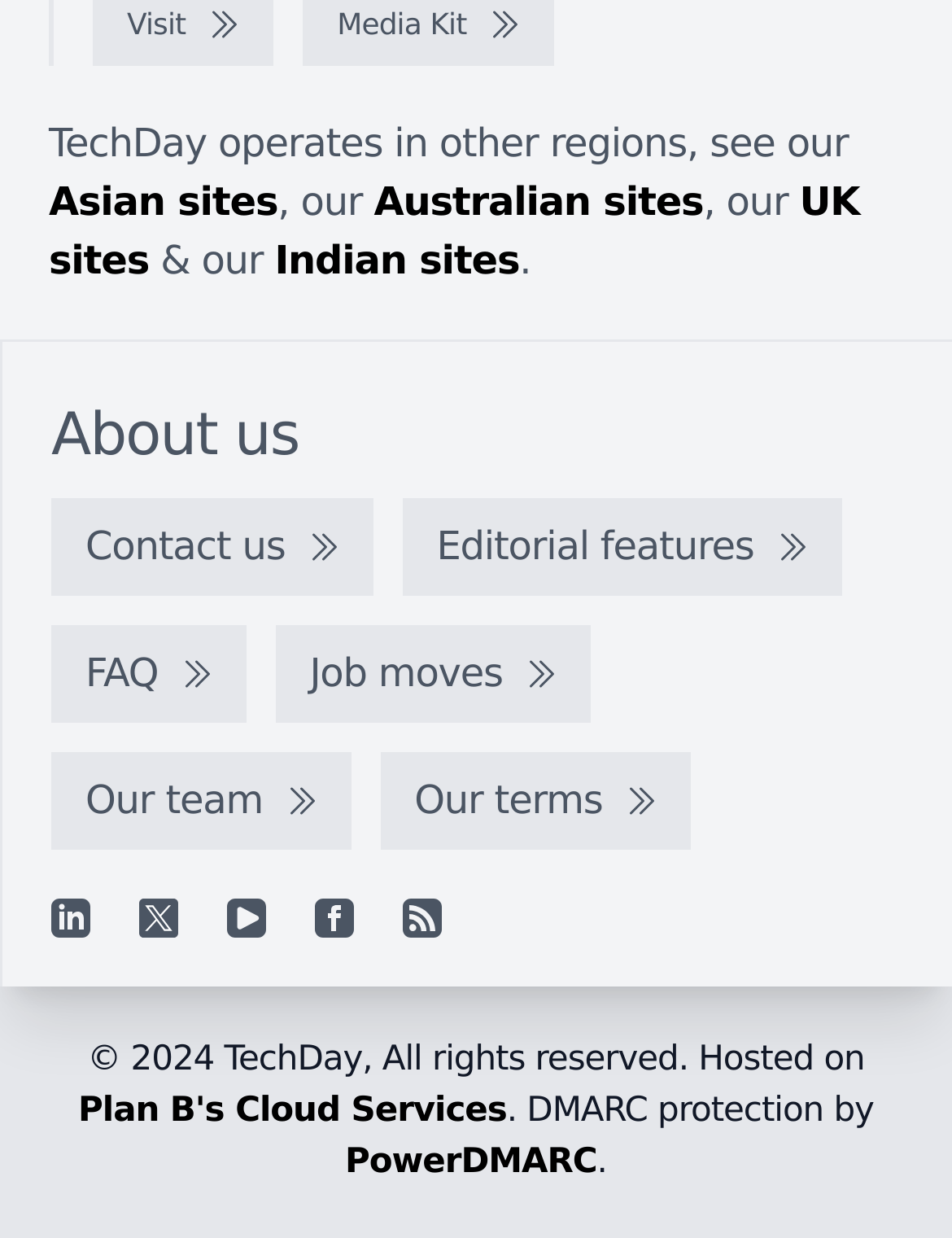Using the format (top-left x, top-left y, bottom-right x, bottom-right y), provide the bounding box coordinates for the described UI element. All values should be floating point numbers between 0 and 1: aria-label="YouTube"

[0.238, 0.725, 0.279, 0.757]